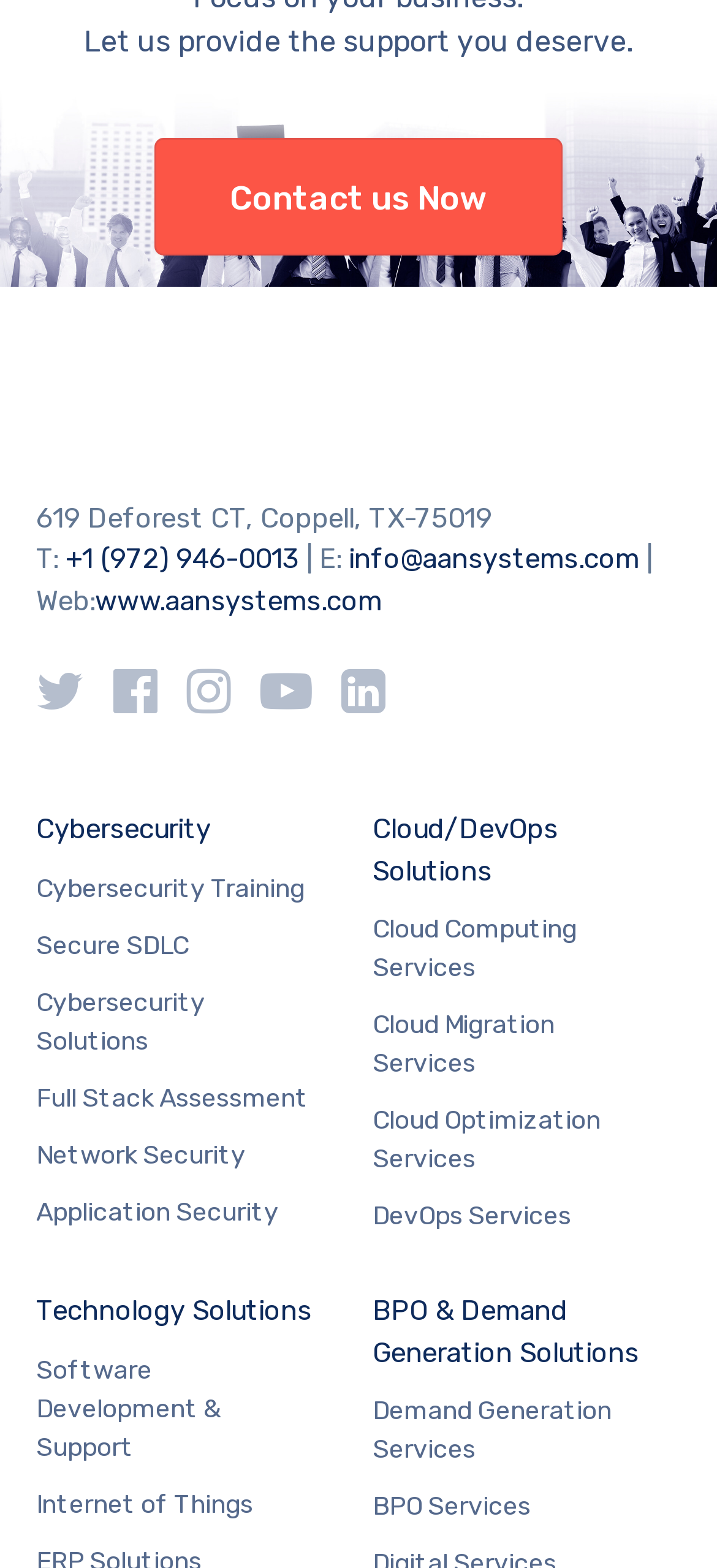Determine the bounding box coordinates for the area that should be clicked to carry out the following instruction: "Get more information about Software Development & Support".

[0.05, 0.862, 0.442, 0.935]